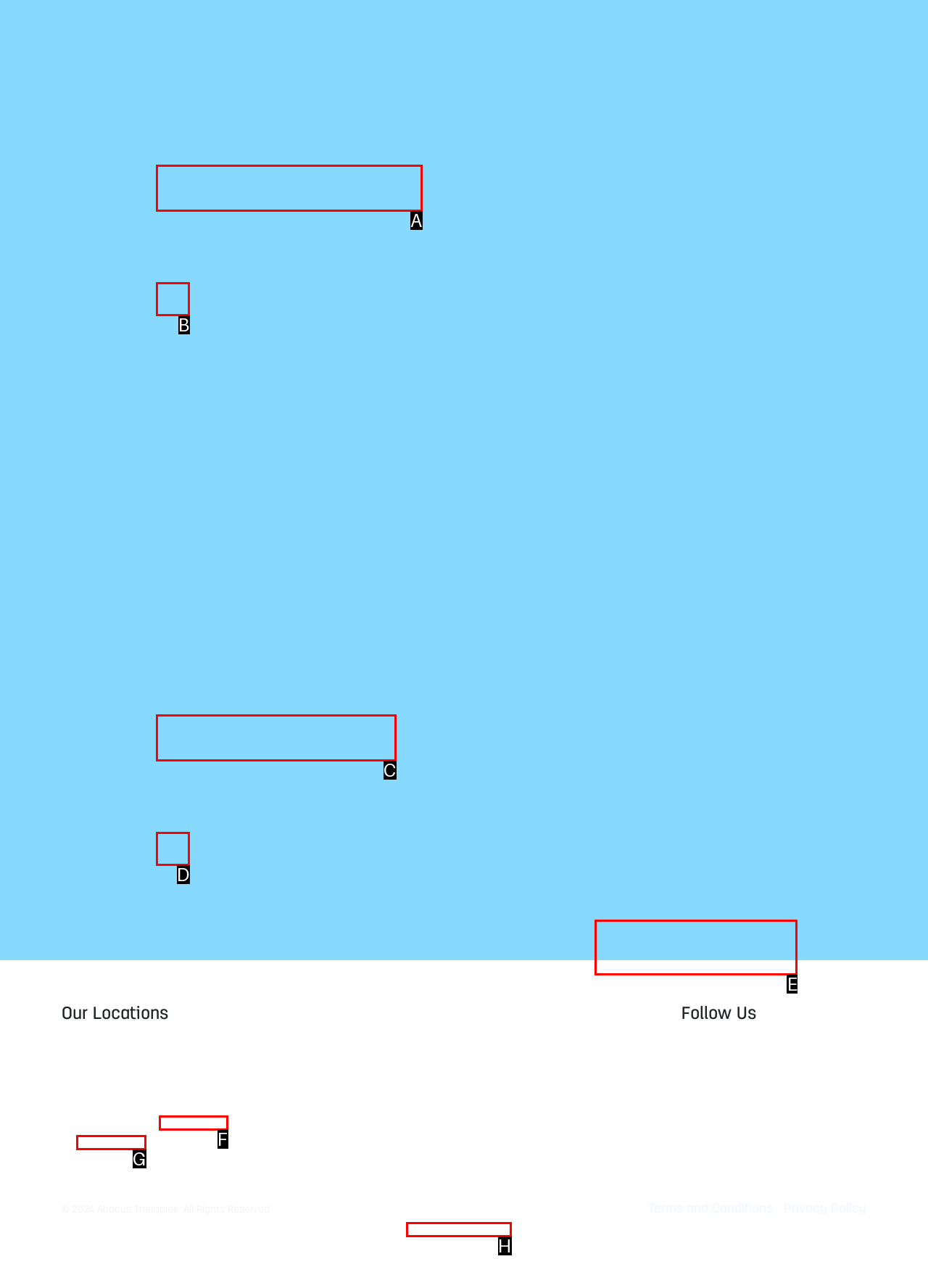Tell me which letter corresponds to the UI element that will allow you to Read more about recent posts. Answer with the letter directly.

E